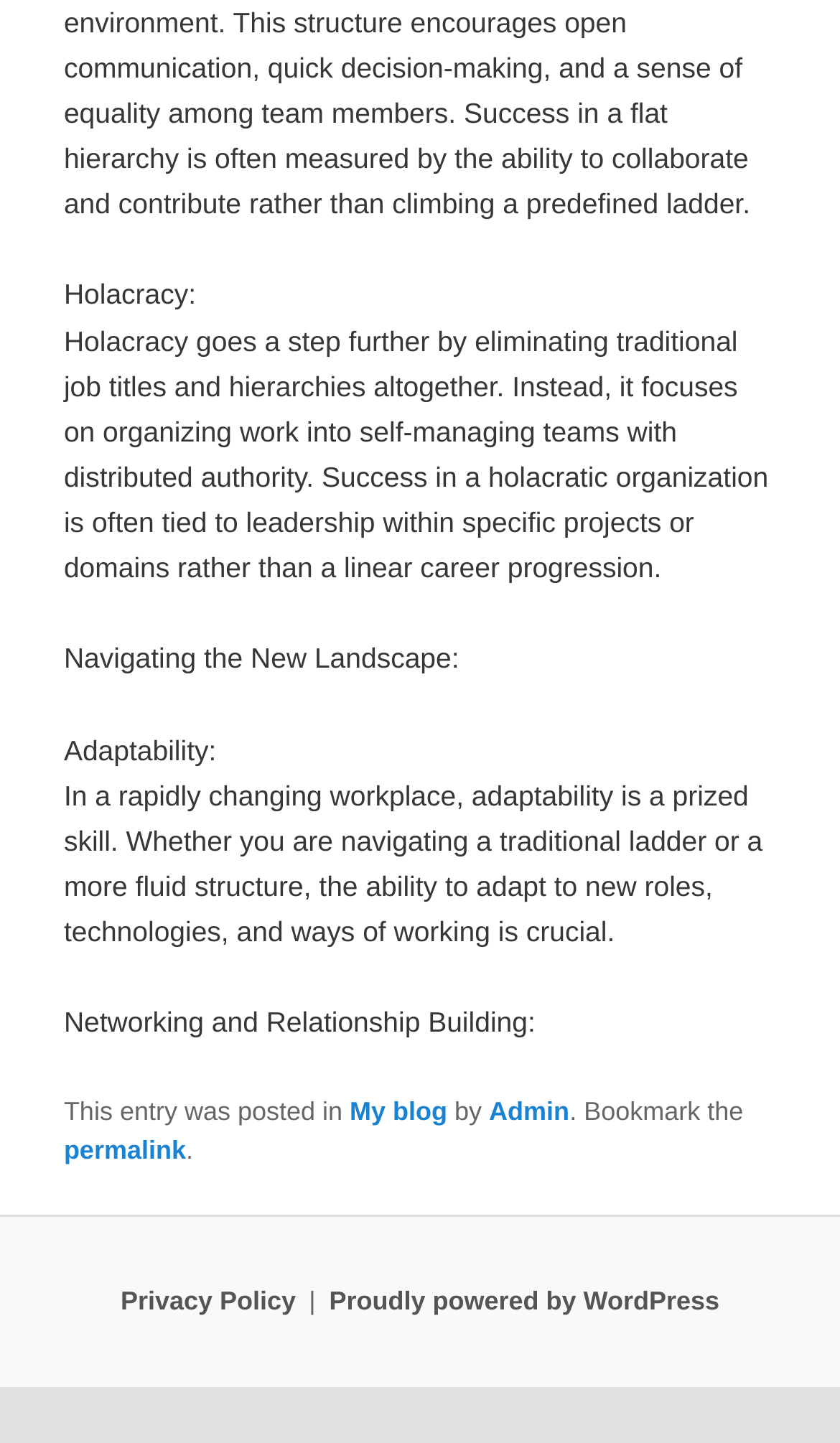Respond with a single word or phrase for the following question: 
What is the main topic of this webpage?

Holacracy